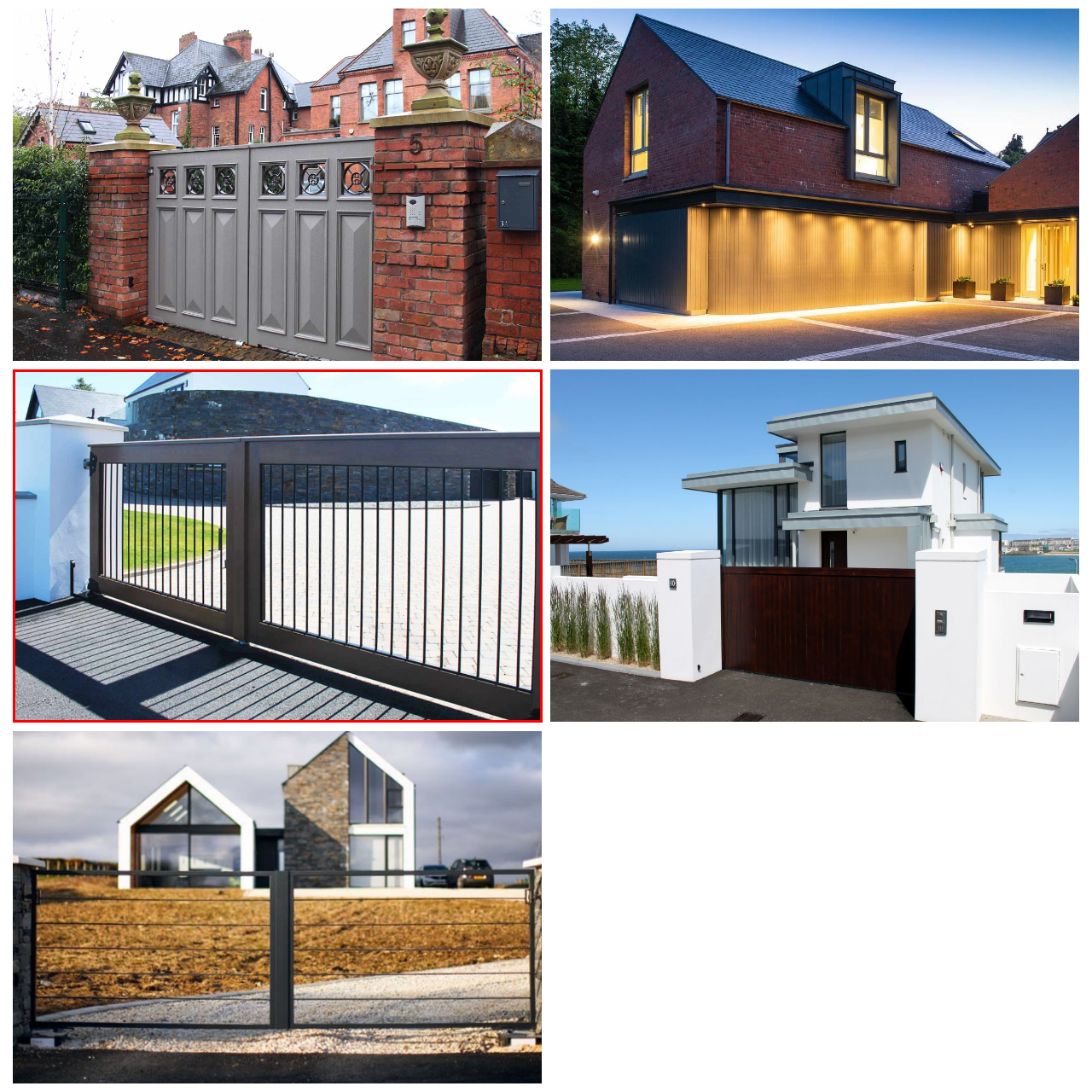Elaborate on the image enclosed by the red box with a detailed description.

The image features a stylish and modern automatic swing wooden gate, skillfully crafted by the Dallat Group. The gate showcases a seamless blend of wood and wrought iron, contributing to both elegance and security. Set against a beautifully landscaped entrance, it embodies a contemporary aesthetic with vertical slats that enhance privacy. Sunshine casts captivating shadows on the driveway, complementing the sleek lines of the gate. This installation not only offers functionality but also adds a luxurious touch to the property, emphasizing the bespoke craftsmanship that meets the specific needs of the homeowner.